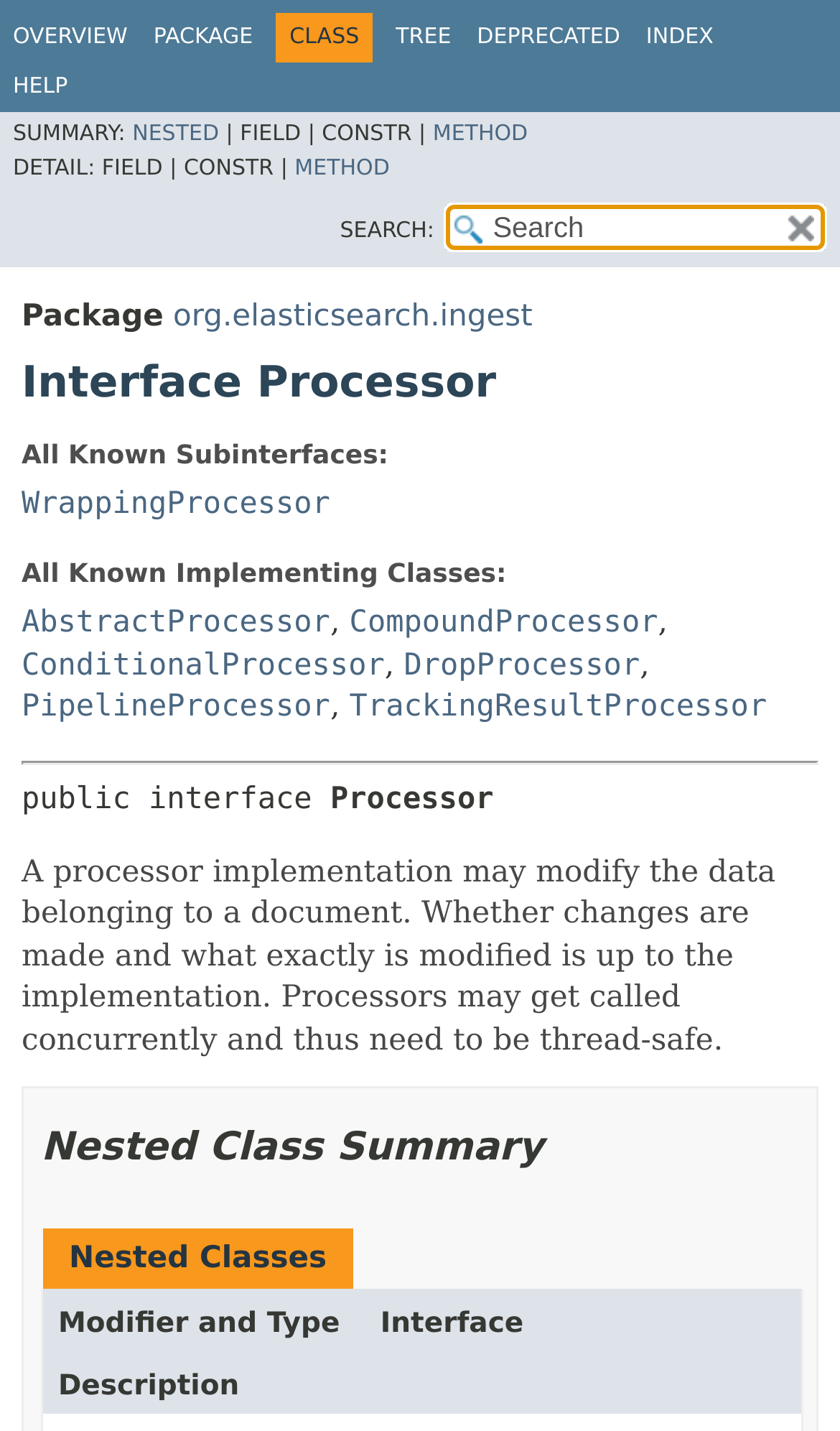Analyze the image and give a detailed response to the question:
What is the type of the 'WrappingProcessor'?

The question is asking about the type of 'WrappingProcessor'. By looking at the webpage, we can see that 'WrappingProcessor' is listed under 'All Known Subinterfaces:', which indicates that it is a subinterface.